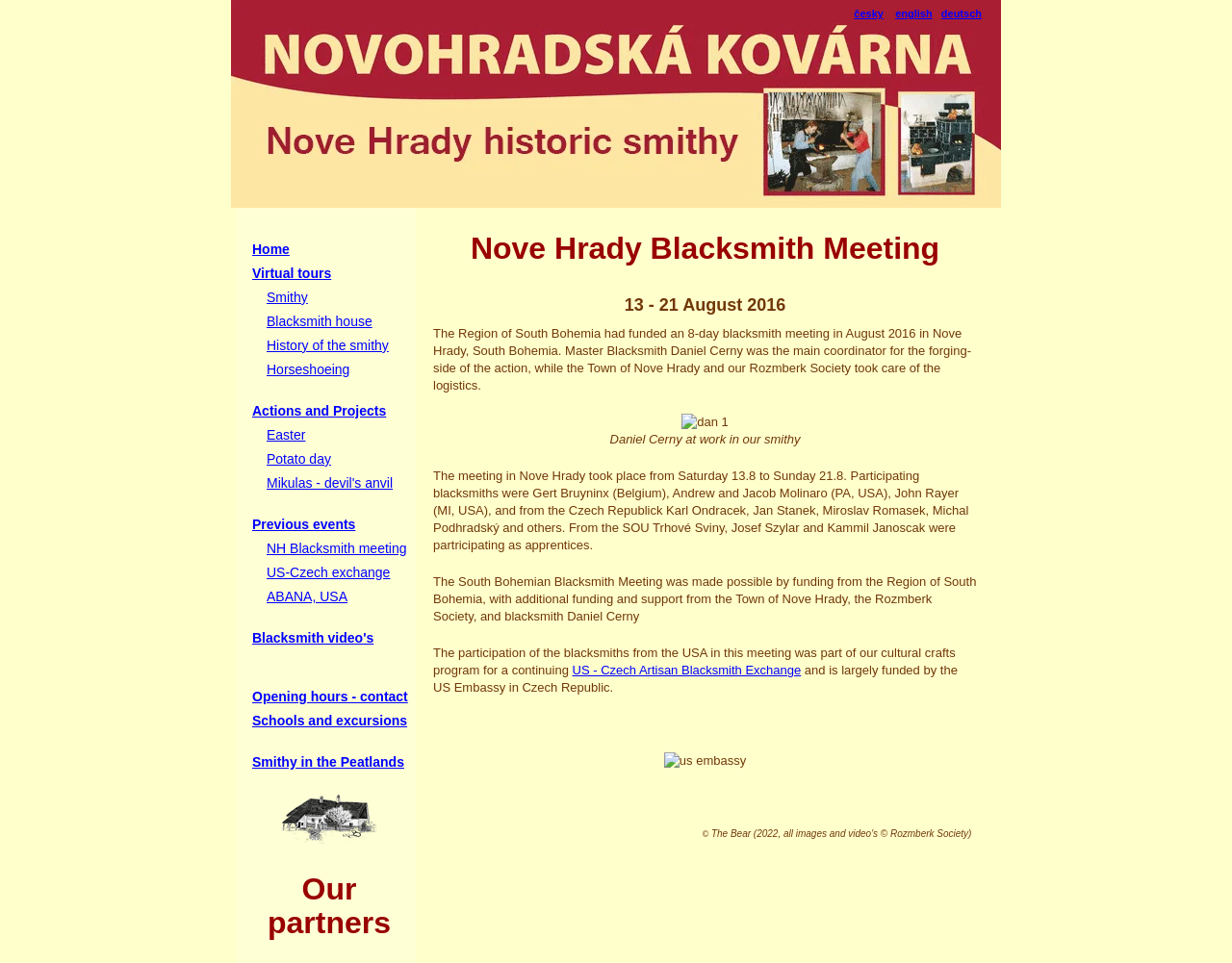Identify the bounding box coordinates of the part that should be clicked to carry out this instruction: "Visit the Home page".

[0.197, 0.25, 0.338, 0.275]